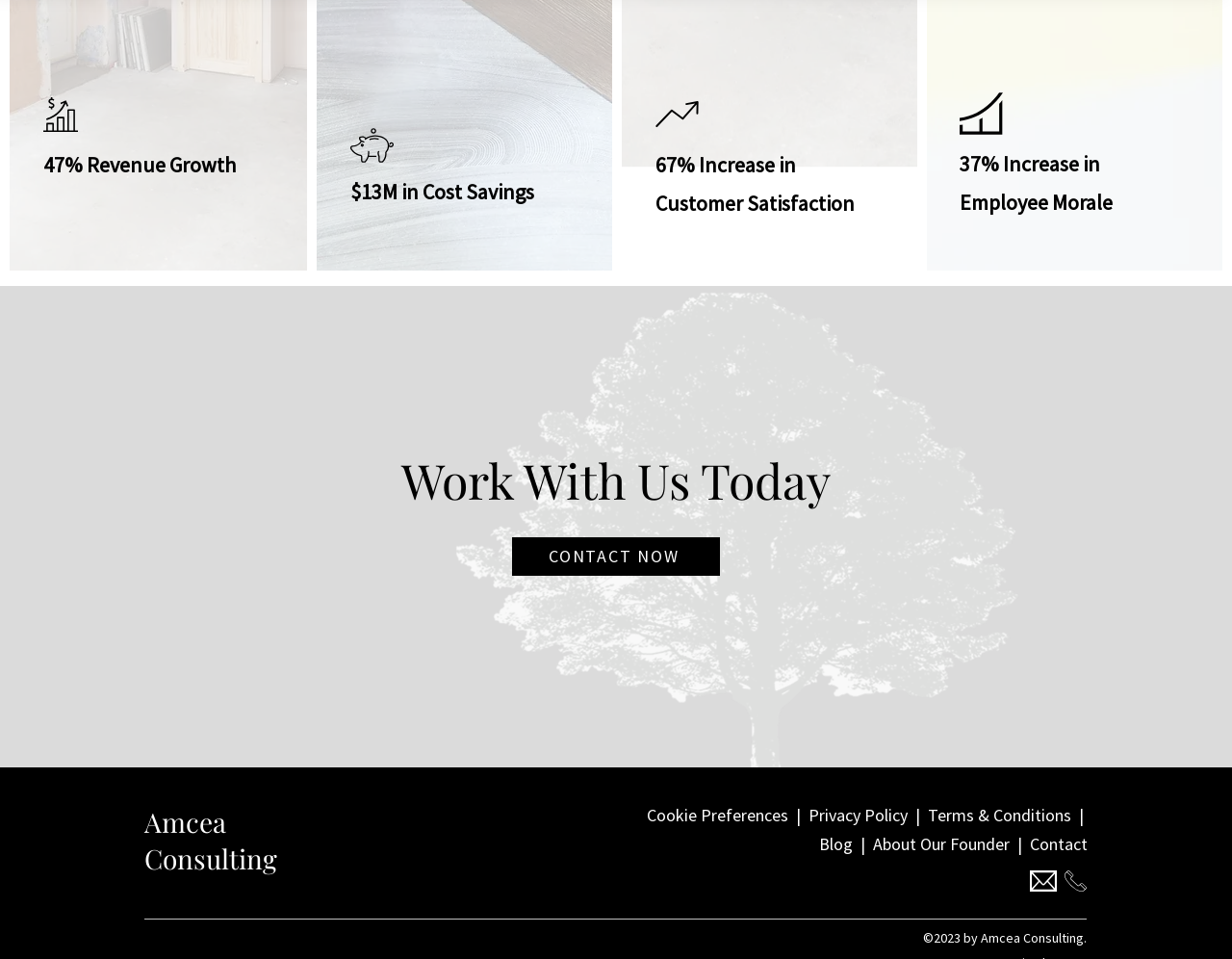Reply to the question with a single word or phrase:
What is the link to contact the company?

CONTACT NOW